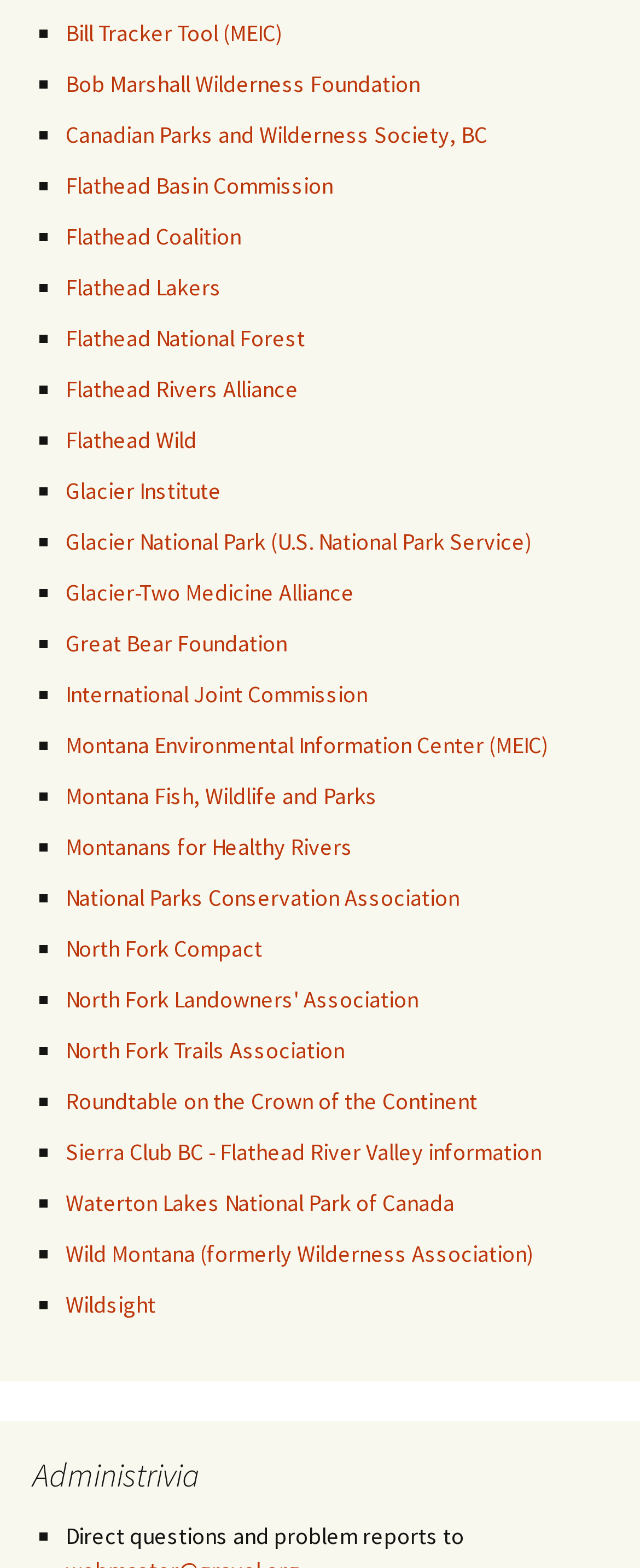Please determine the bounding box coordinates for the UI element described here. Use the format (top-left x, top-left y, bottom-right x, bottom-right y) with values bounded between 0 and 1: Flathead Coalition

[0.103, 0.141, 0.377, 0.16]